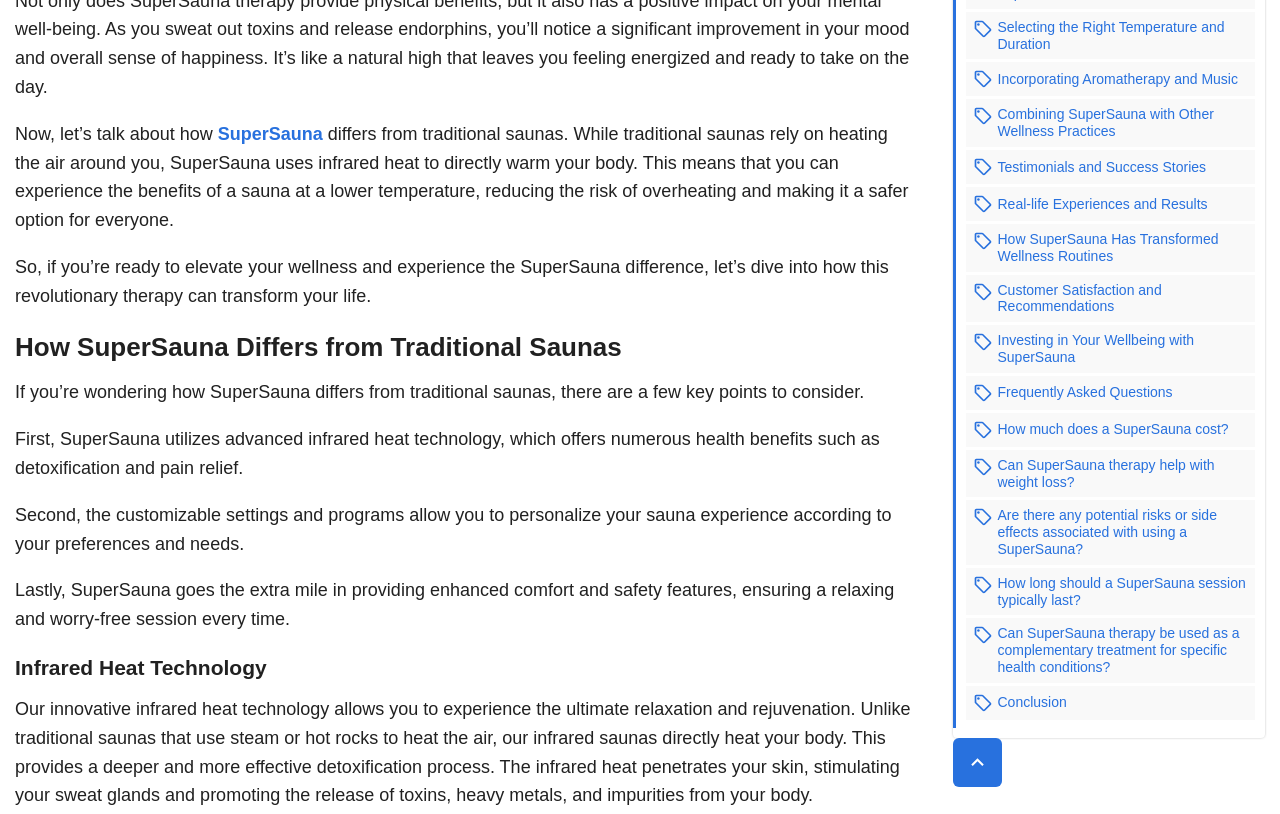Predict the bounding box coordinates of the UI element that matches this description: "SuperSauna". The coordinates should be in the format [left, top, right, bottom] with each value between 0 and 1.

[0.17, 0.152, 0.252, 0.177]